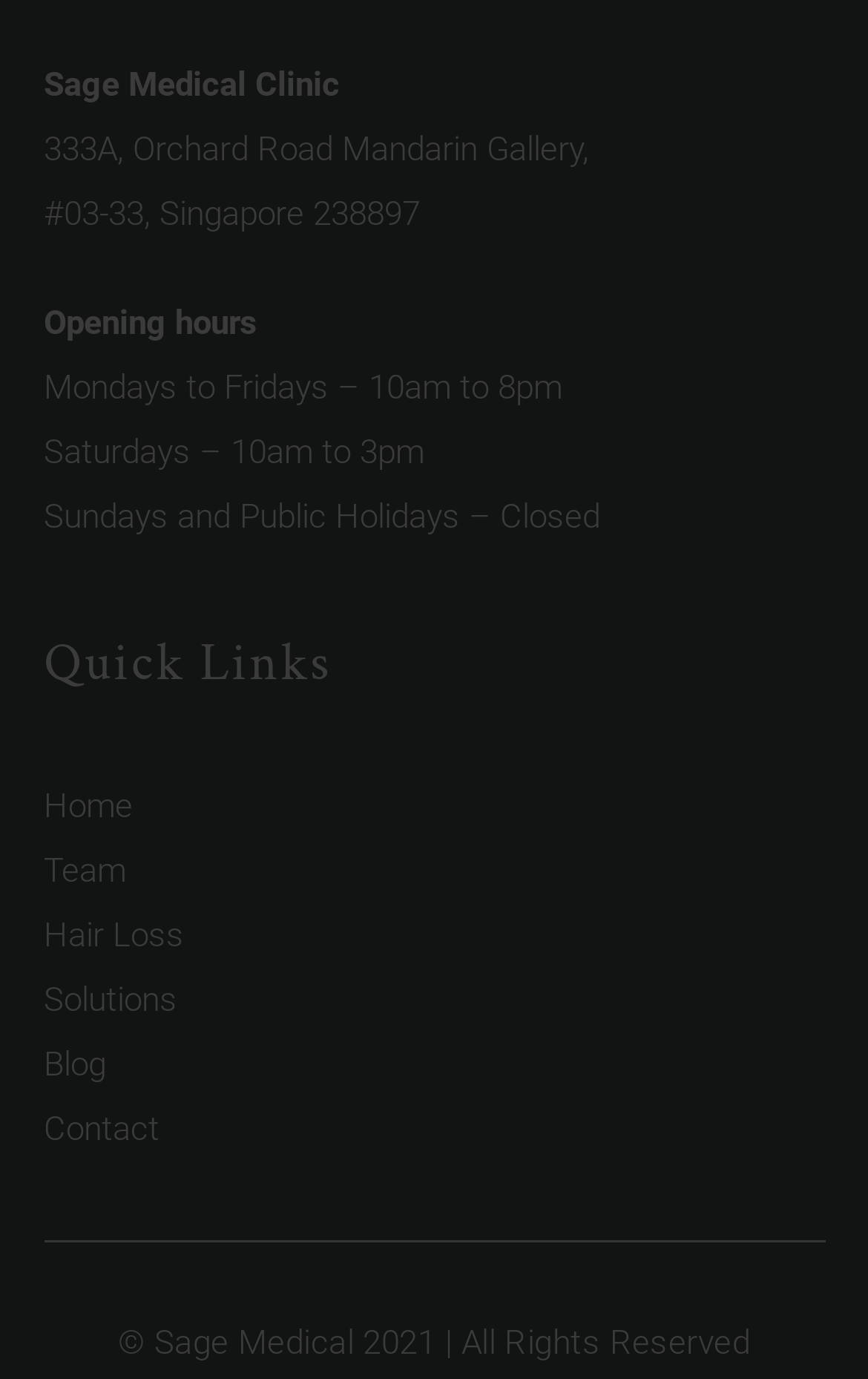Based on the image, provide a detailed response to the question:
What are the opening hours on Mondays to Fridays?

The opening hours of the medical clinic can be found in the section labeled 'Opening hours'. Specifically, the hours for Mondays to Fridays are listed as 10am to 8pm.